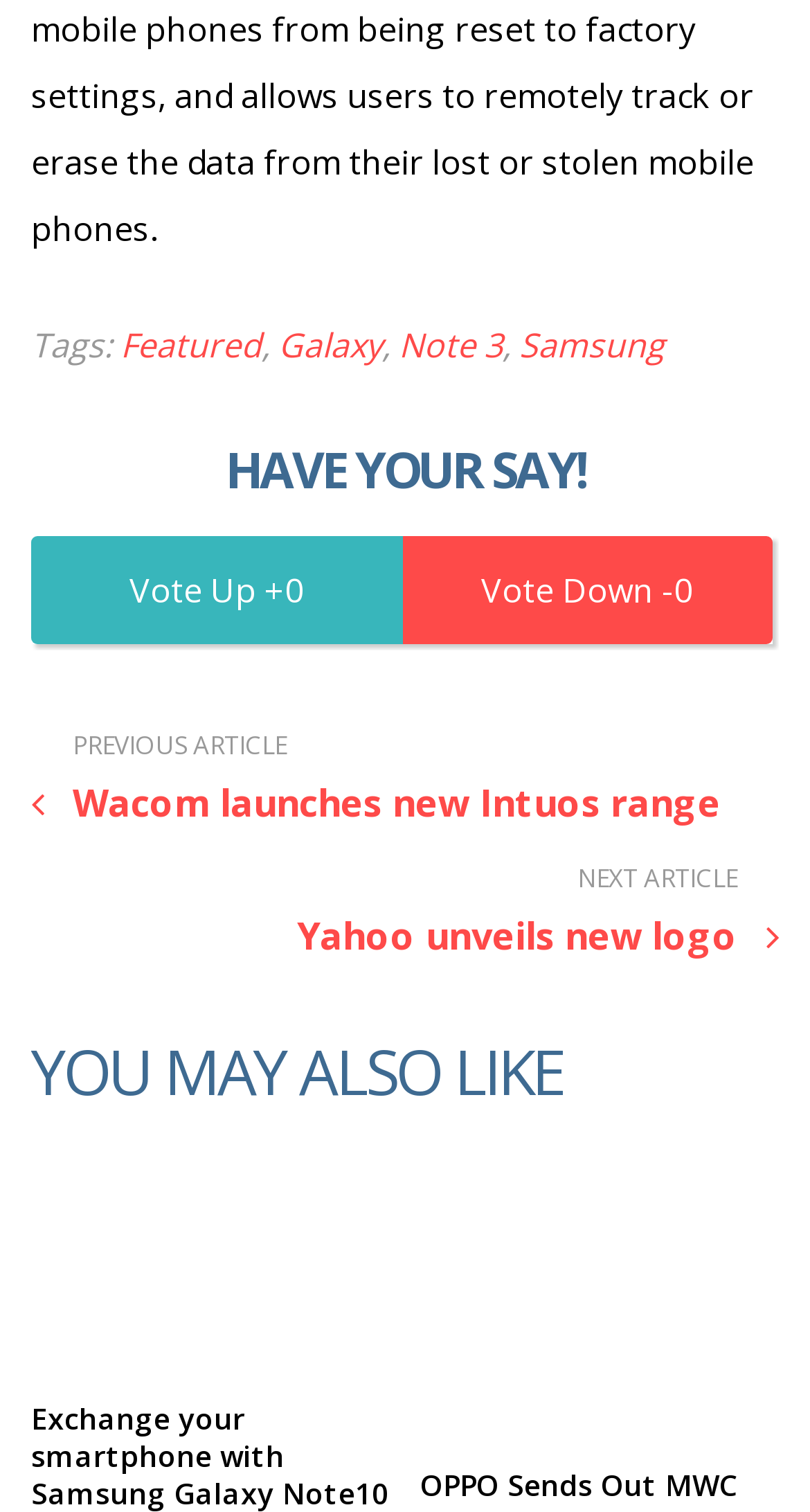What is the text of the first static text element?
Refer to the image and provide a one-word or short phrase answer.

Tags: